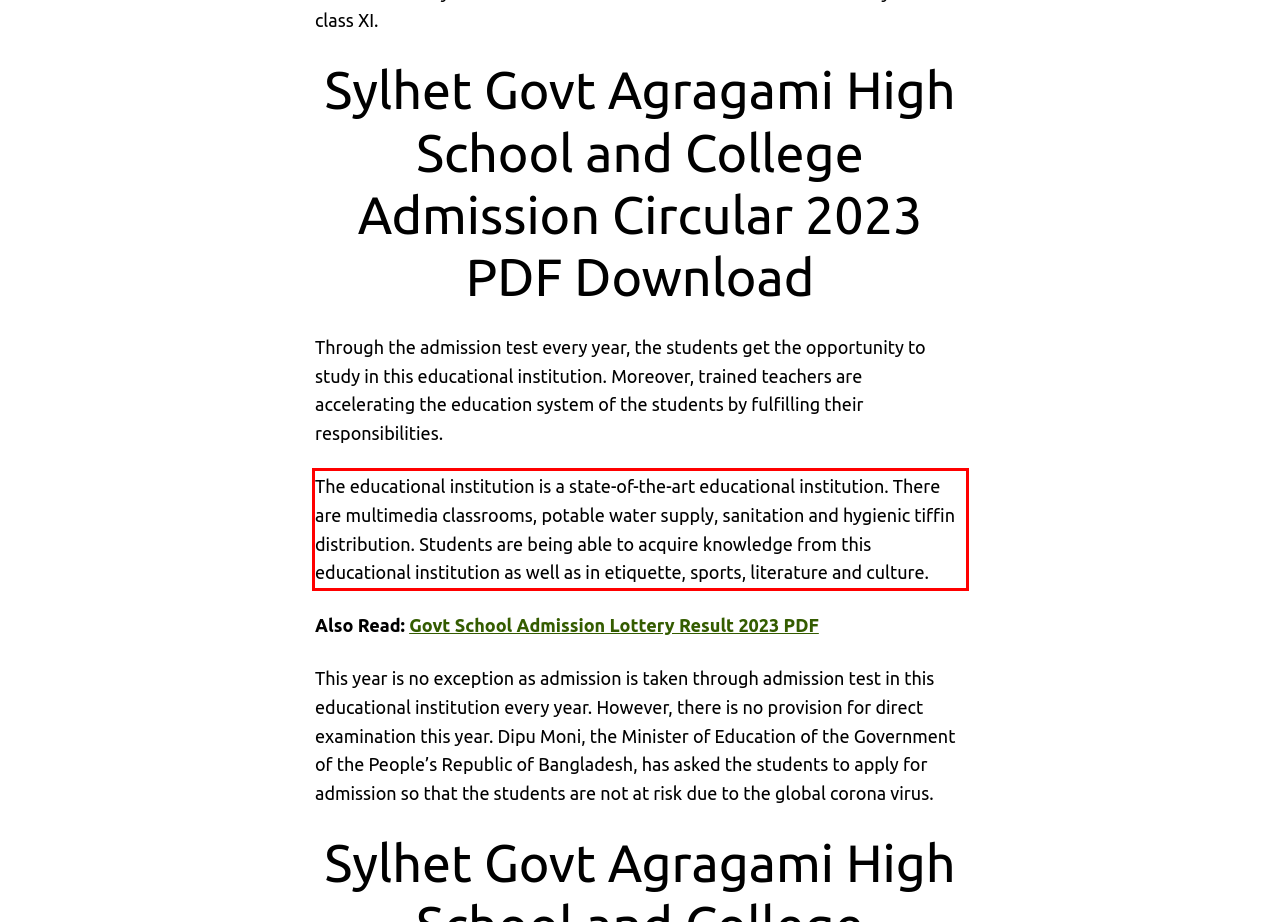Given a webpage screenshot, identify the text inside the red bounding box using OCR and extract it.

The educational institution is a state-of-the-art educational institution. There are multimedia classrooms, potable water supply, sanitation and hygienic tiffin distribution. Students are being able to acquire knowledge from this educational institution as well as in etiquette, sports, literature and culture.